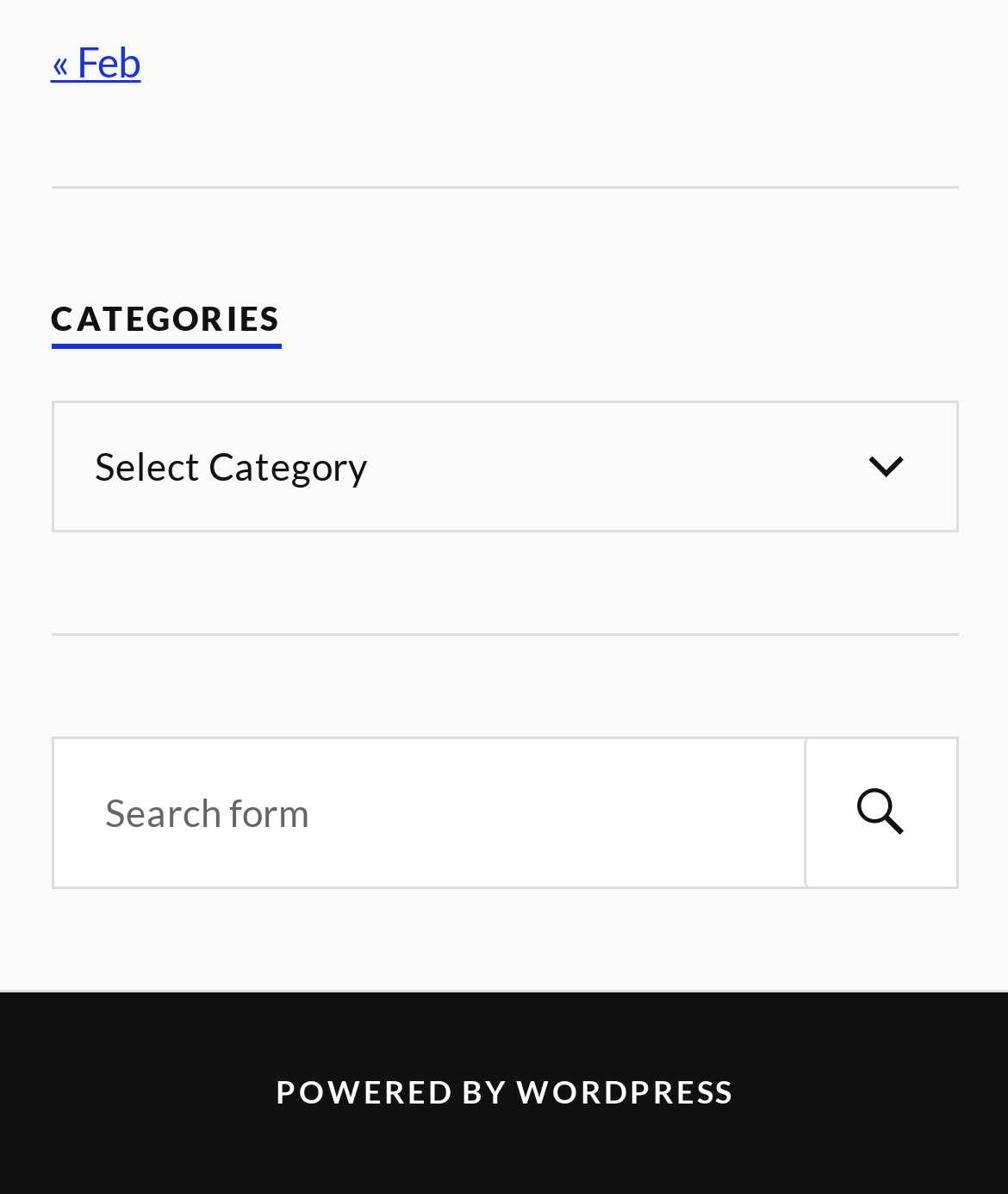Using the information shown in the image, answer the question with as much detail as possible: What is the platform that powers this website?

The question is asking about the platform that powers this website. At the bottom of the webpage, there is a static text 'POWERED BY' followed by a link 'WORDPRESS', which indicates that WordPress is the platform that powers this website.